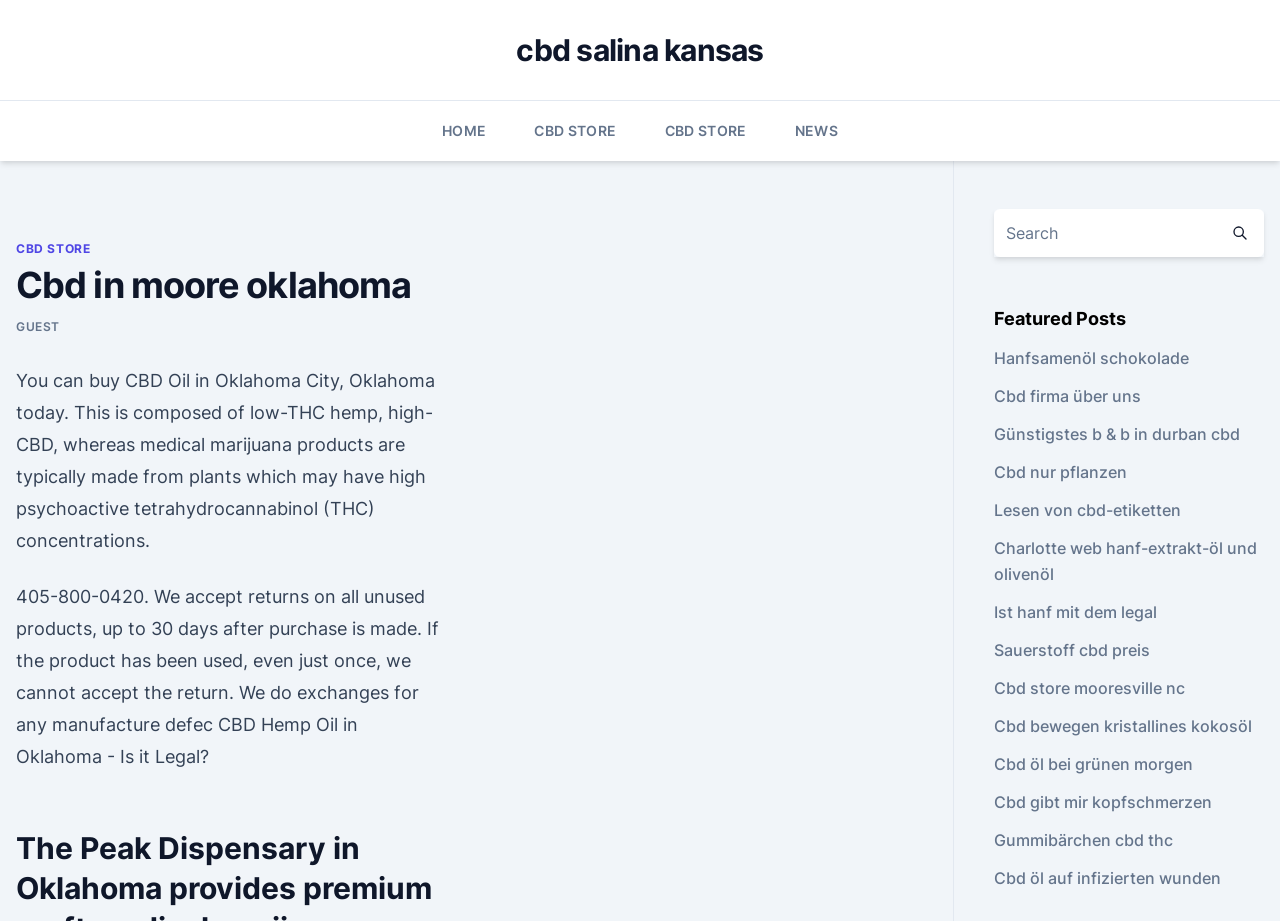Using the provided element description: "Hanfsamenöl schokolade", determine the bounding box coordinates of the corresponding UI element in the screenshot.

[0.776, 0.378, 0.929, 0.4]